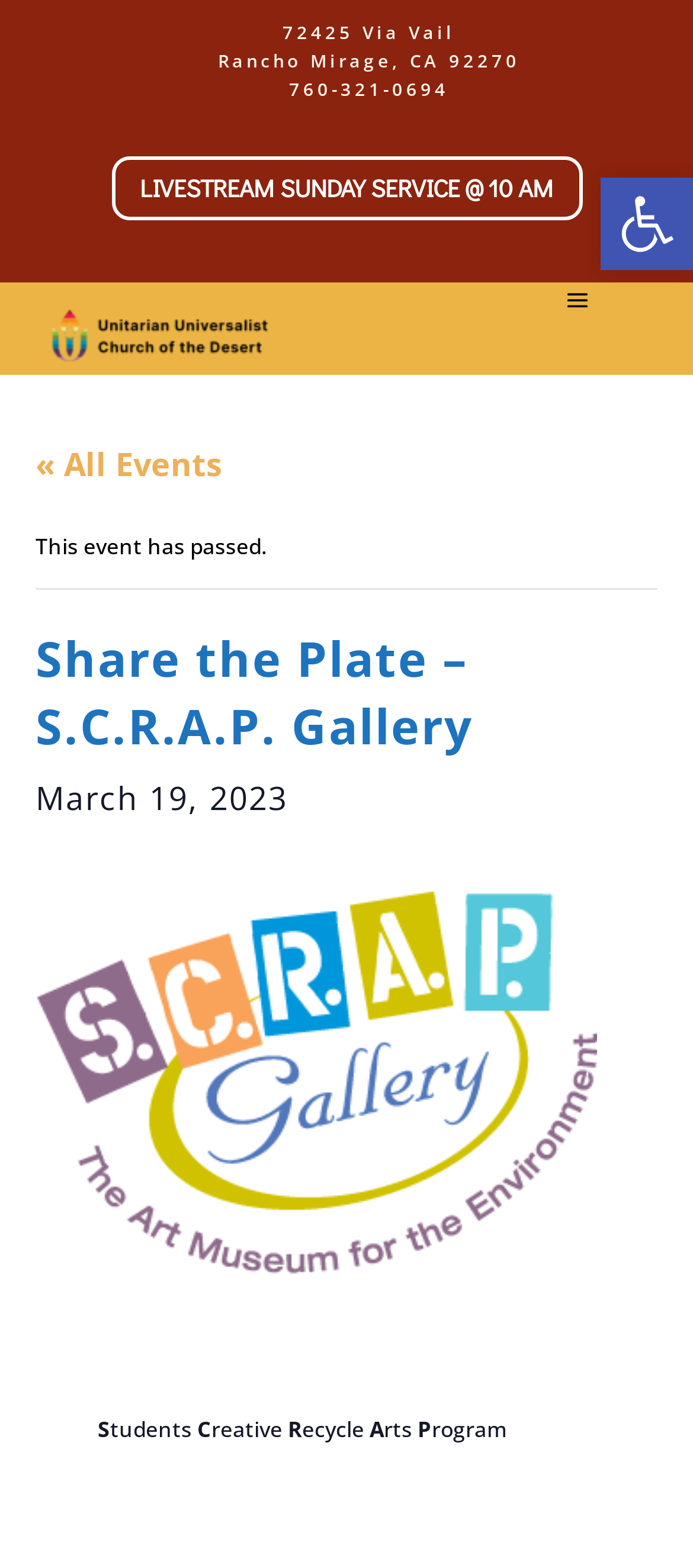Determine the bounding box for the described HTML element: "Open toolbar Accessibility Tools". Ensure the coordinates are four float numbers between 0 and 1 in the format [left, top, right, bottom].

[0.867, 0.113, 1.0, 0.172]